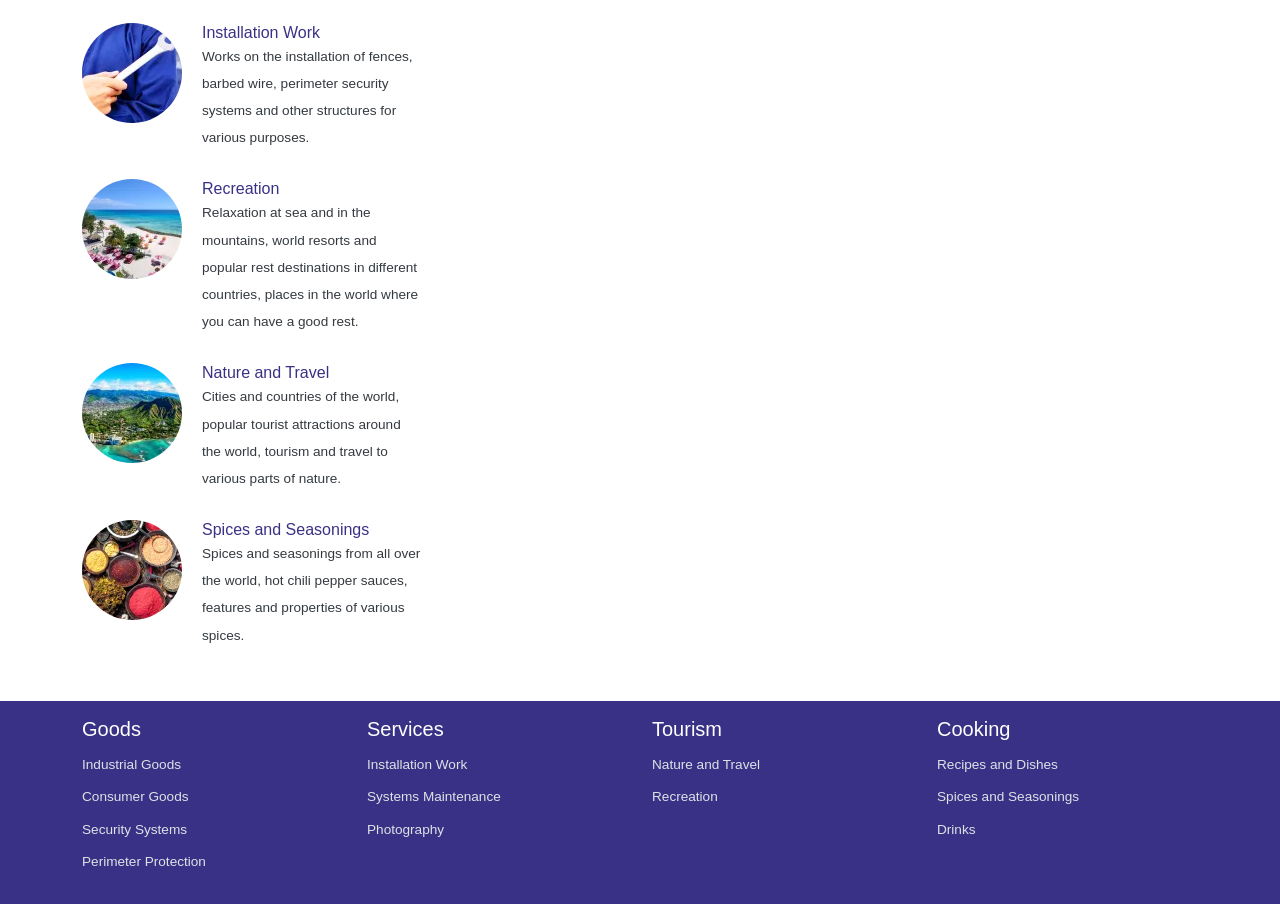How many categories are under 'Goods'?
Based on the image, give a one-word or short phrase answer.

3